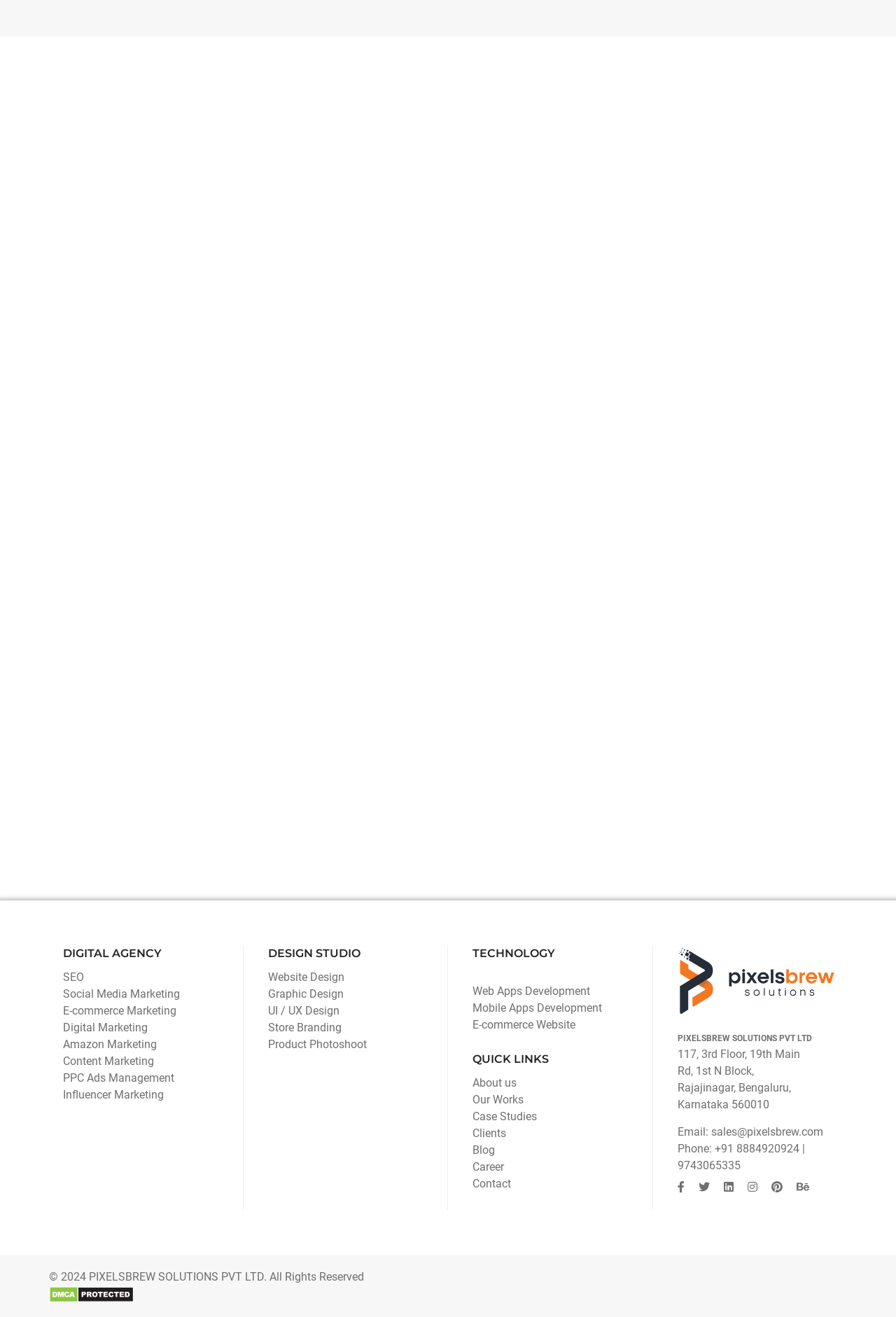Please identify the bounding box coordinates of the element I need to click to follow this instruction: "Contact us through sales@pixelsbrew.com".

[0.793, 0.855, 0.918, 0.865]